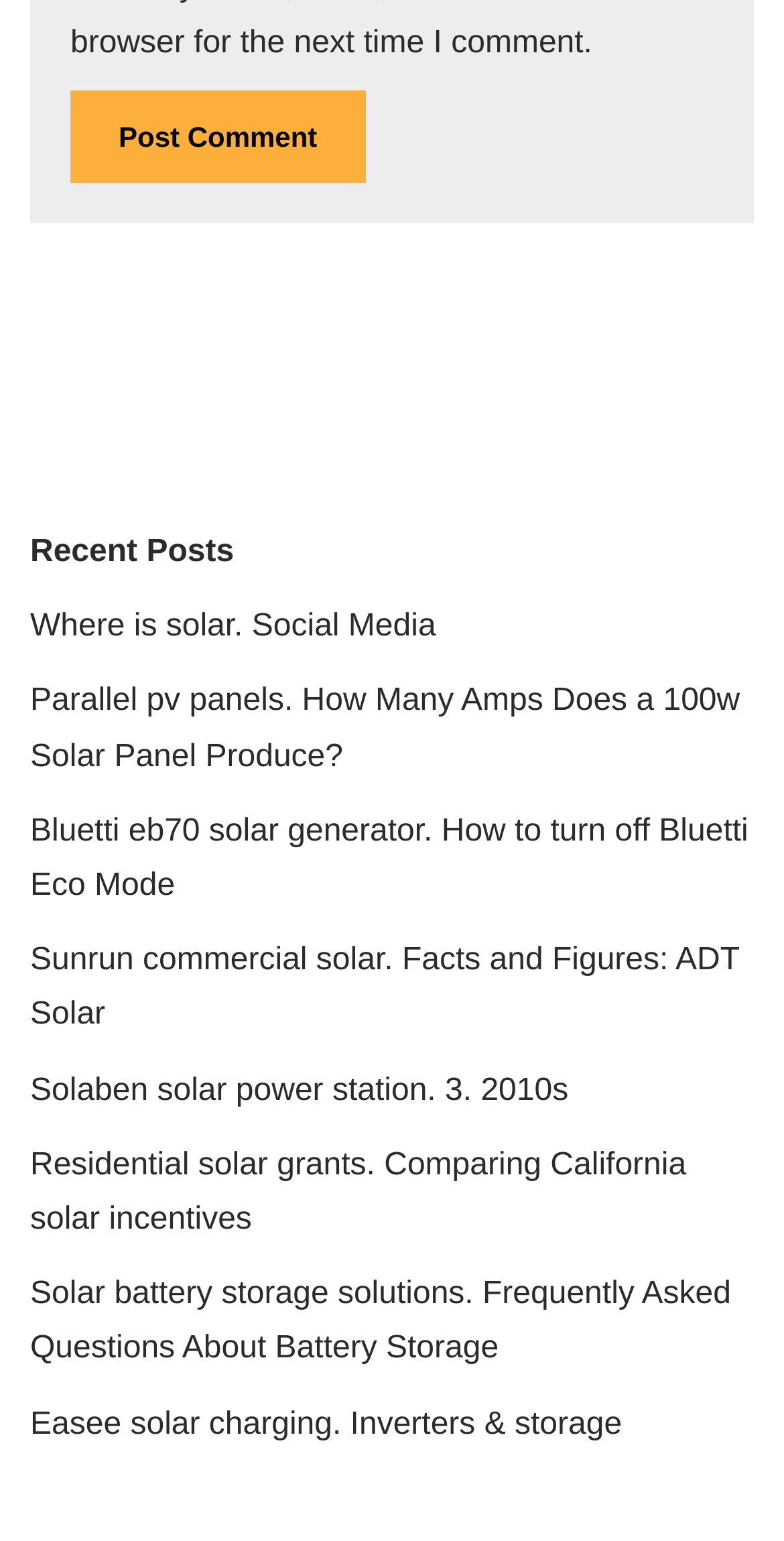Respond to the following question using a concise word or phrase: 
How many links are present on this webpage?

9